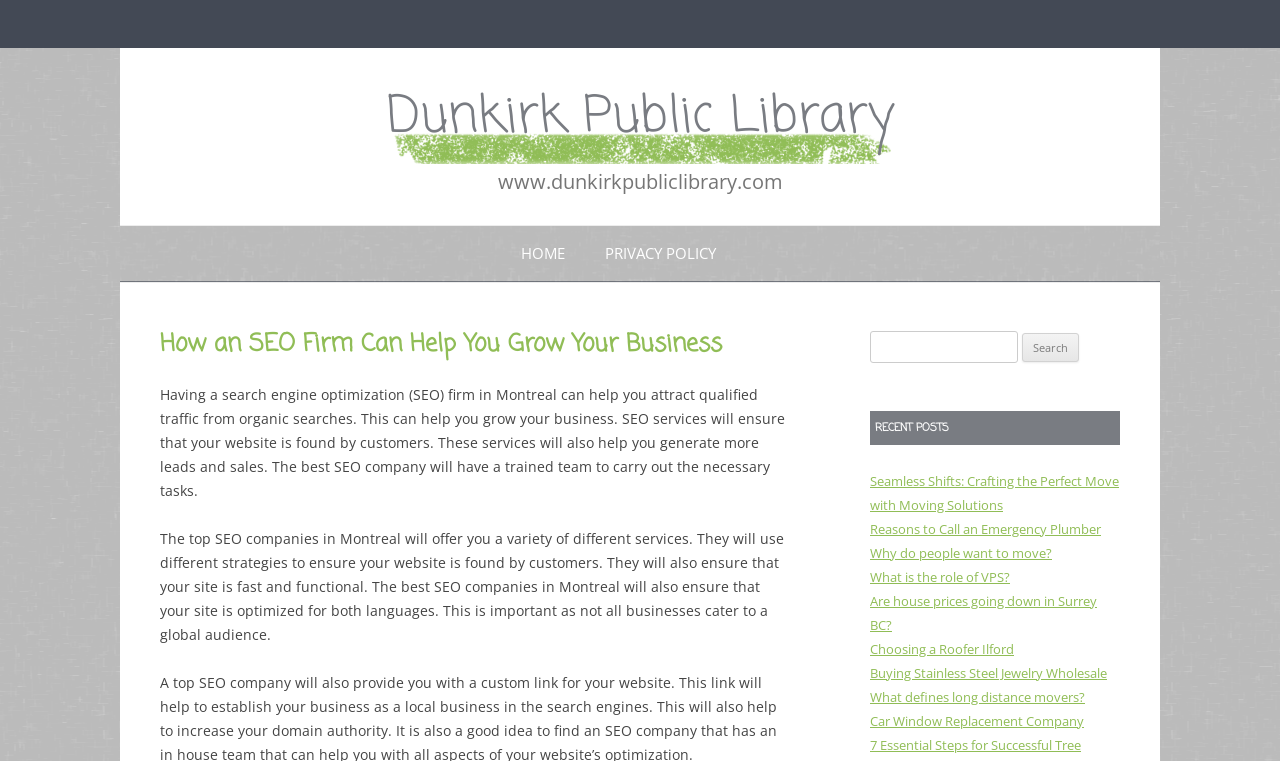Describe all significant elements and features of the webpage.

The webpage is about the Dunkirk Public Library, with a focus on how an SEO firm can help grow a business. At the top, there is a heading with the library's name, accompanied by a link to the library's website. Below this, there is another heading displaying the website's URL.

On the left side, there is a navigation menu with links to "HOME" and "PRIVACY POLICY". Below this menu, there is a section with a heading that reads "How an SEO Firm Can Help You Grow Your Business". This section contains two paragraphs of text, which discuss the benefits of hiring an SEO firm to improve a business's online presence and attract more customers.

To the right of this section, there is a search bar with a label "Search for:" and a button to submit the search query. Above the search bar, there is a heading that reads "RECENT POSTS", followed by a list of 9 links to various articles, including topics such as moving solutions, emergency plumbing, and wholesale jewelry.

Overall, the webpage appears to be a blog or article page, with a focus on providing information about SEO services and featuring recent posts from the library's website.